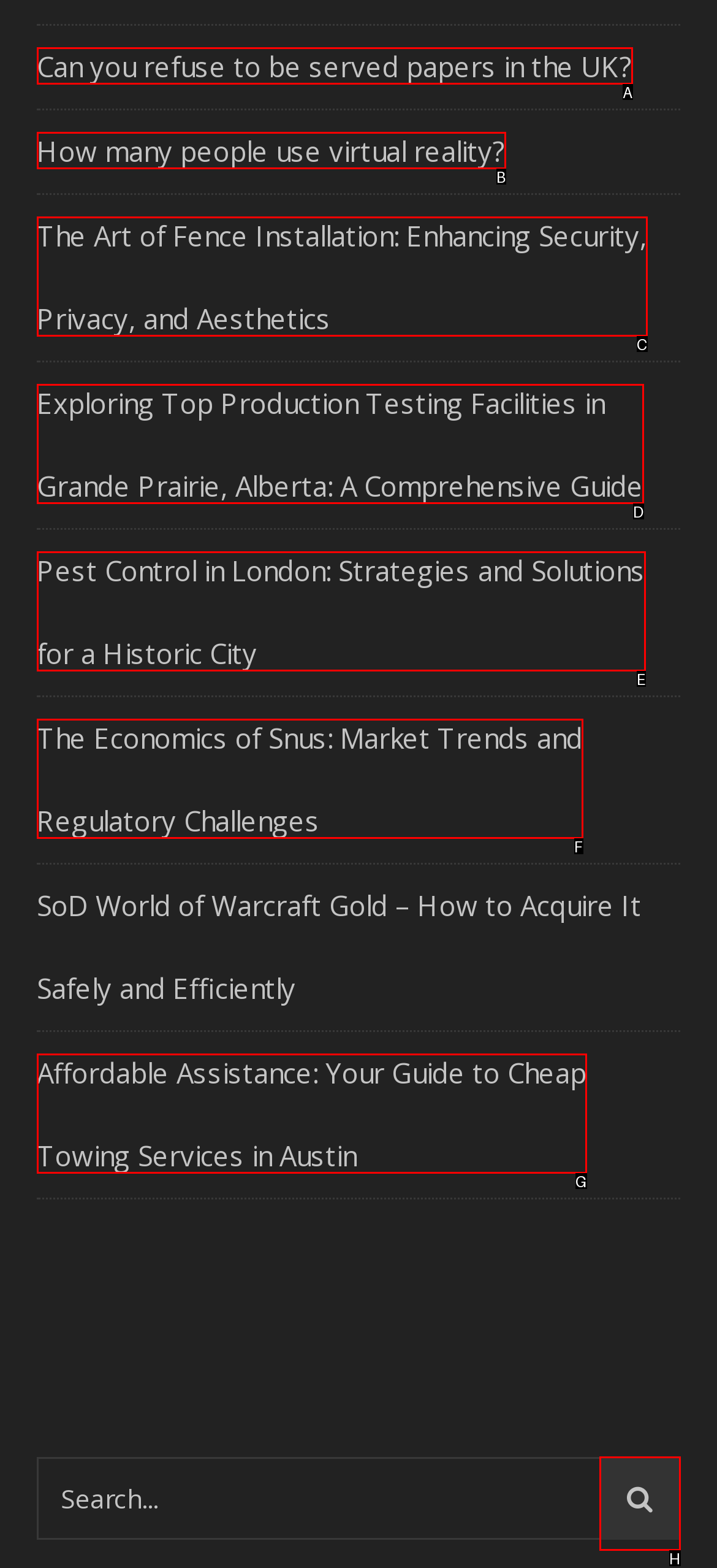Select the letter of the UI element you need to click to complete this task: Click the search button.

H